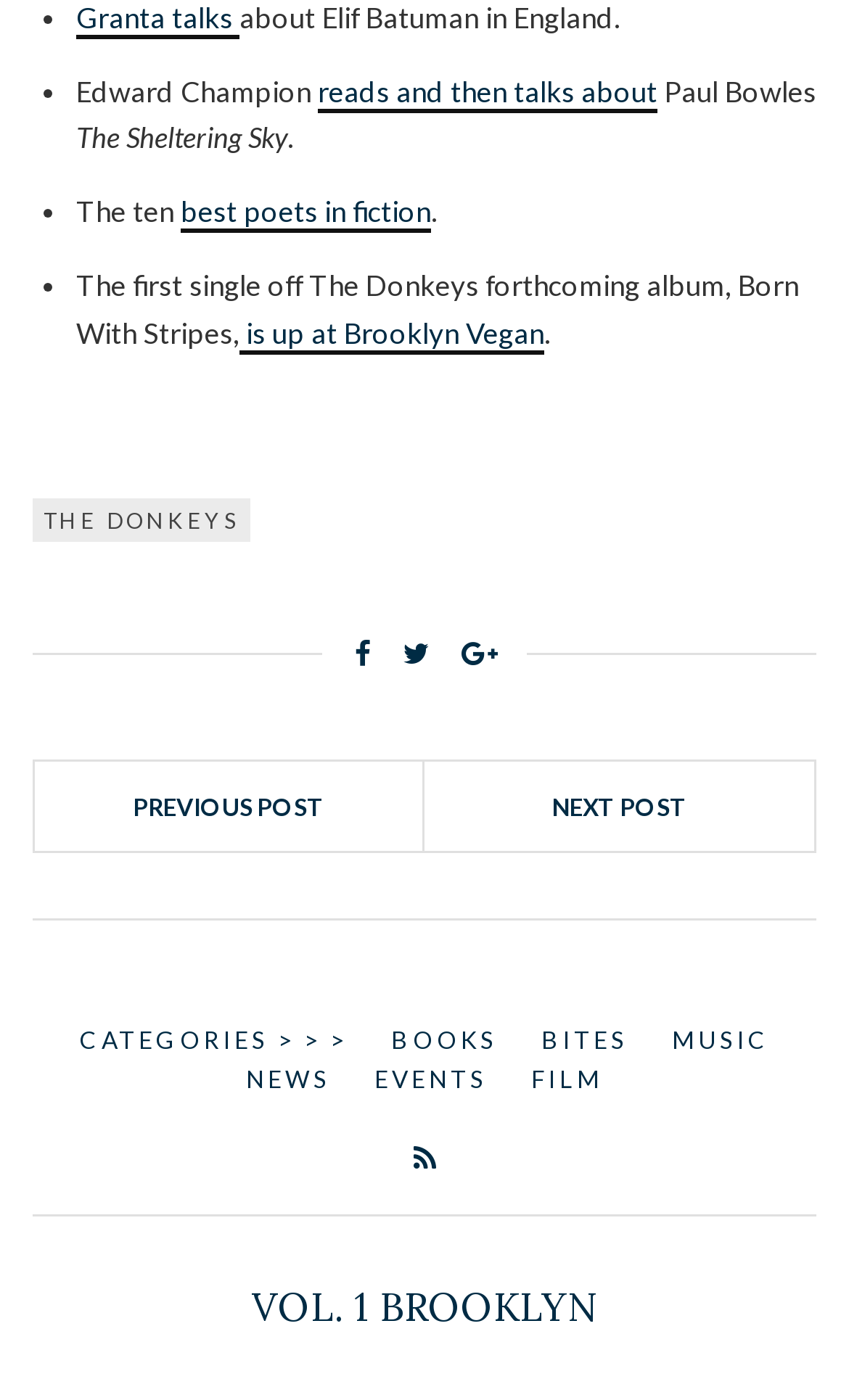Use a single word or phrase to answer this question: 
How many social media links are there?

3